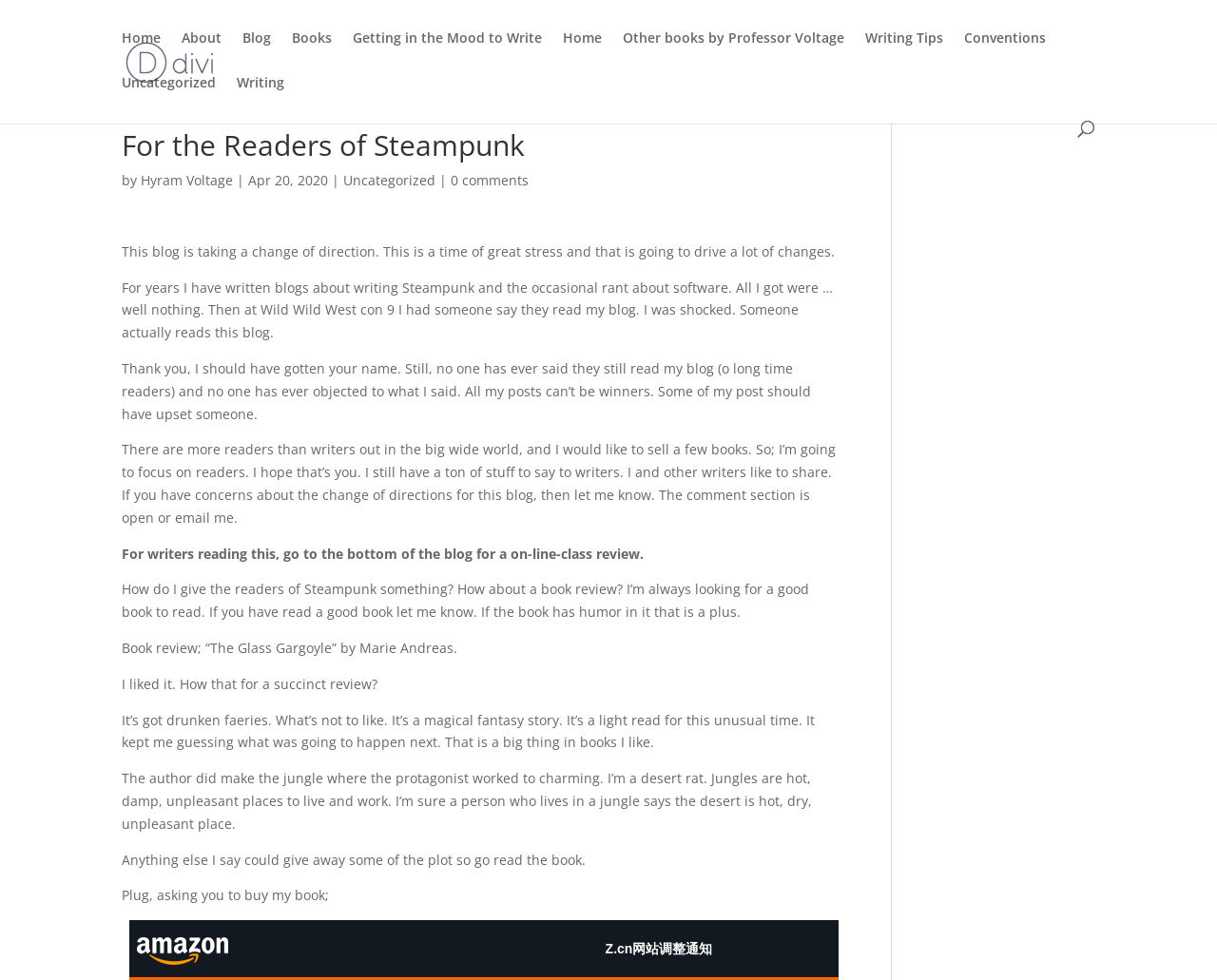Who is the author of the blog?
Examine the webpage screenshot and provide an in-depth answer to the question.

The author of the blog can be found by looking at the link element with the text 'Hyram Voltage' which is located next to the 'by' text, indicating that Hyram Voltage is the author of the blog.